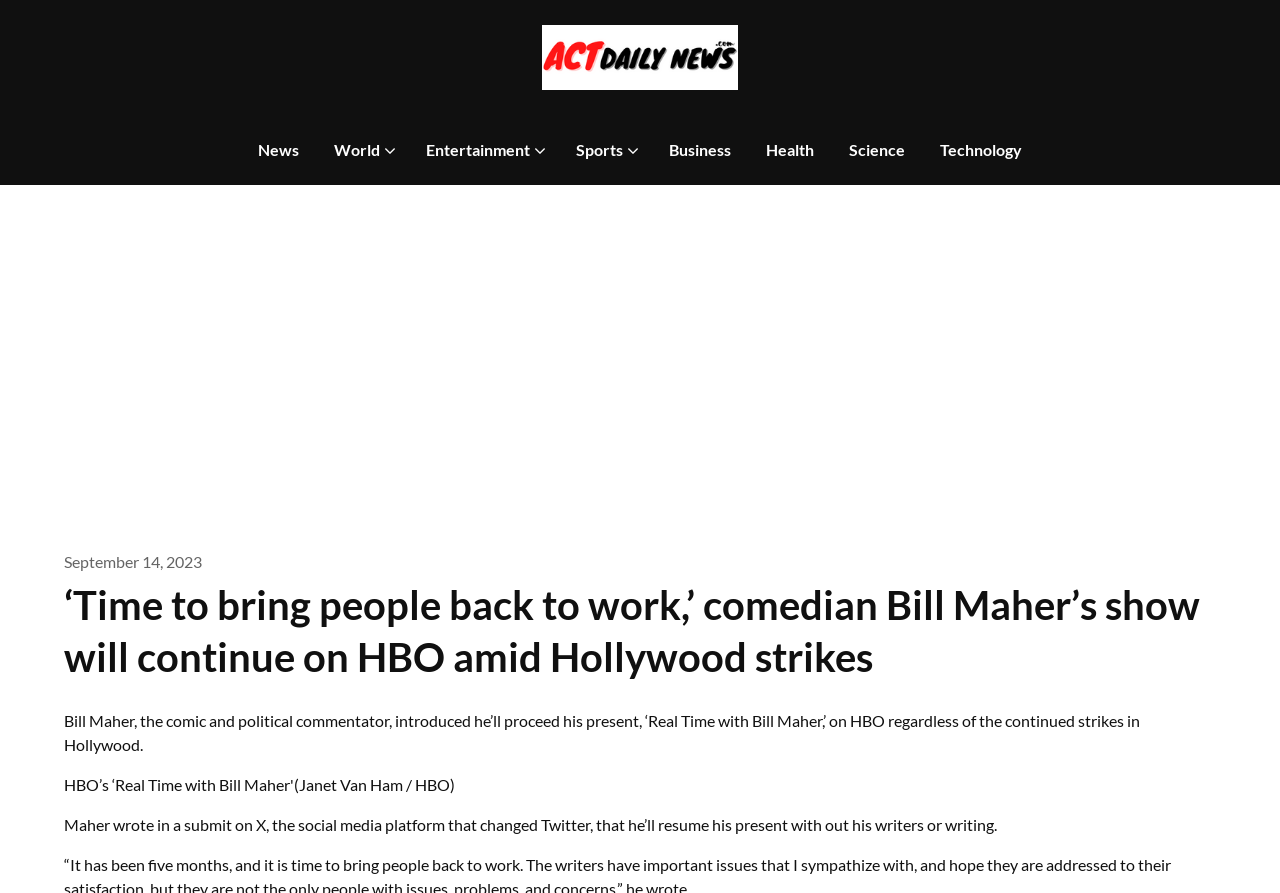Locate the UI element that matches the description News in the webpage screenshot. Return the bounding box coordinates in the format (top-left x, top-left y, bottom-right x, bottom-right y), with values ranging from 0 to 1.

[0.189, 0.13, 0.246, 0.207]